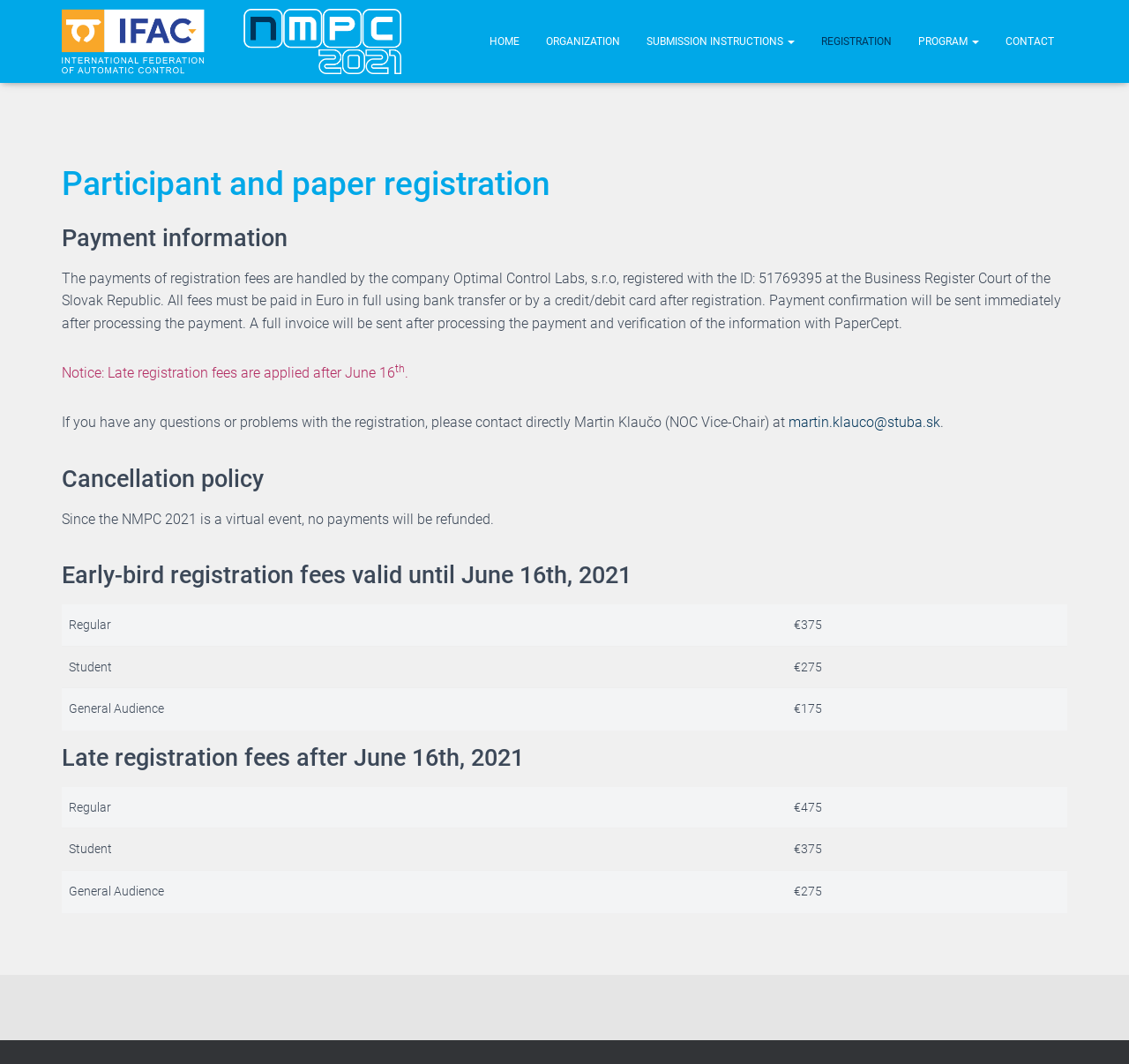Please answer the following question using a single word or phrase: 
What is the cancellation policy for NMPC 2021?

No payments will be refunded